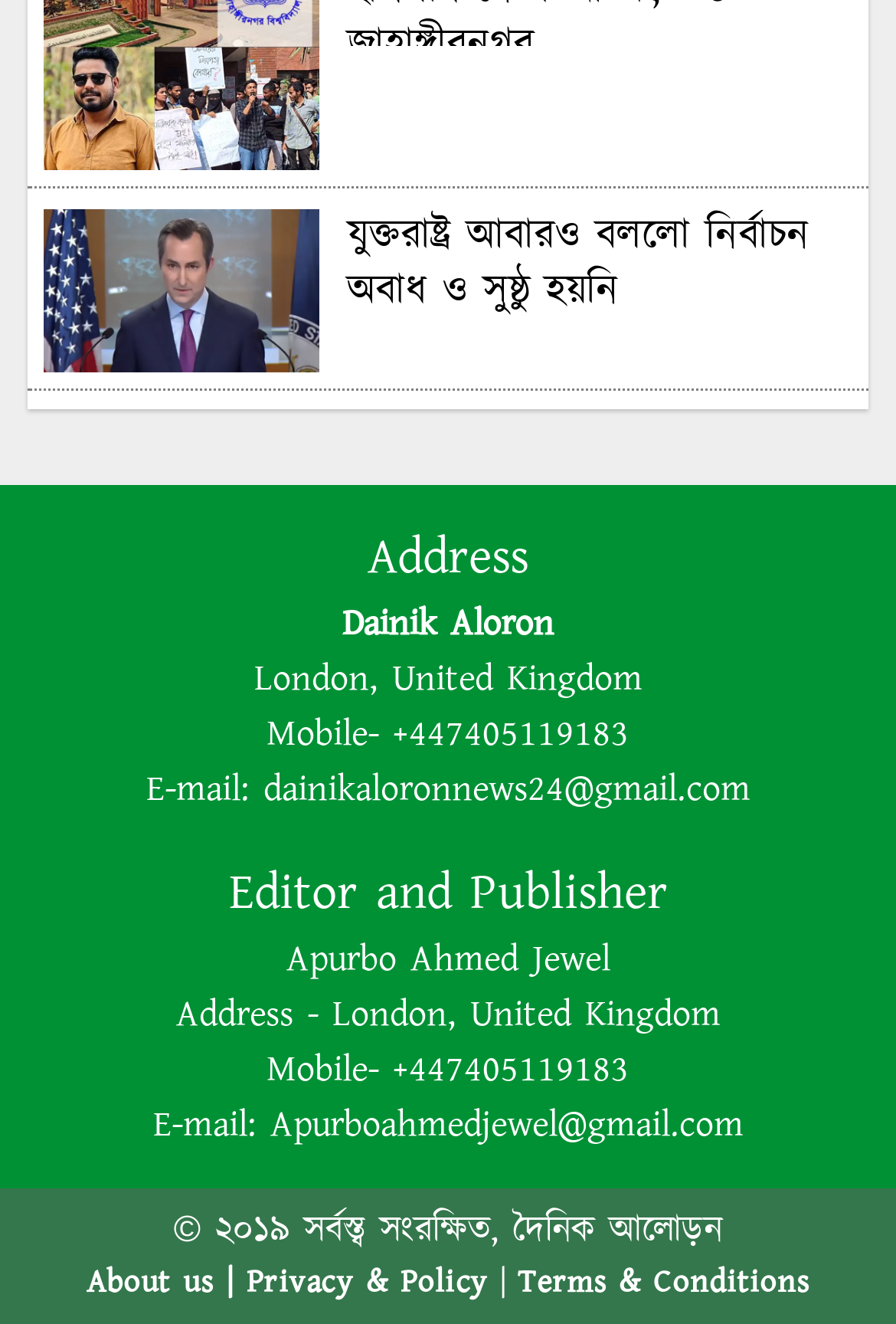Bounding box coordinates are specified in the format (top-left x, top-left y, bottom-right x, bottom-right y). All values are floating point numbers bounded between 0 and 1. Please provide the bounding box coordinate of the region this sentence describes: About us |

[0.097, 0.951, 0.275, 0.986]